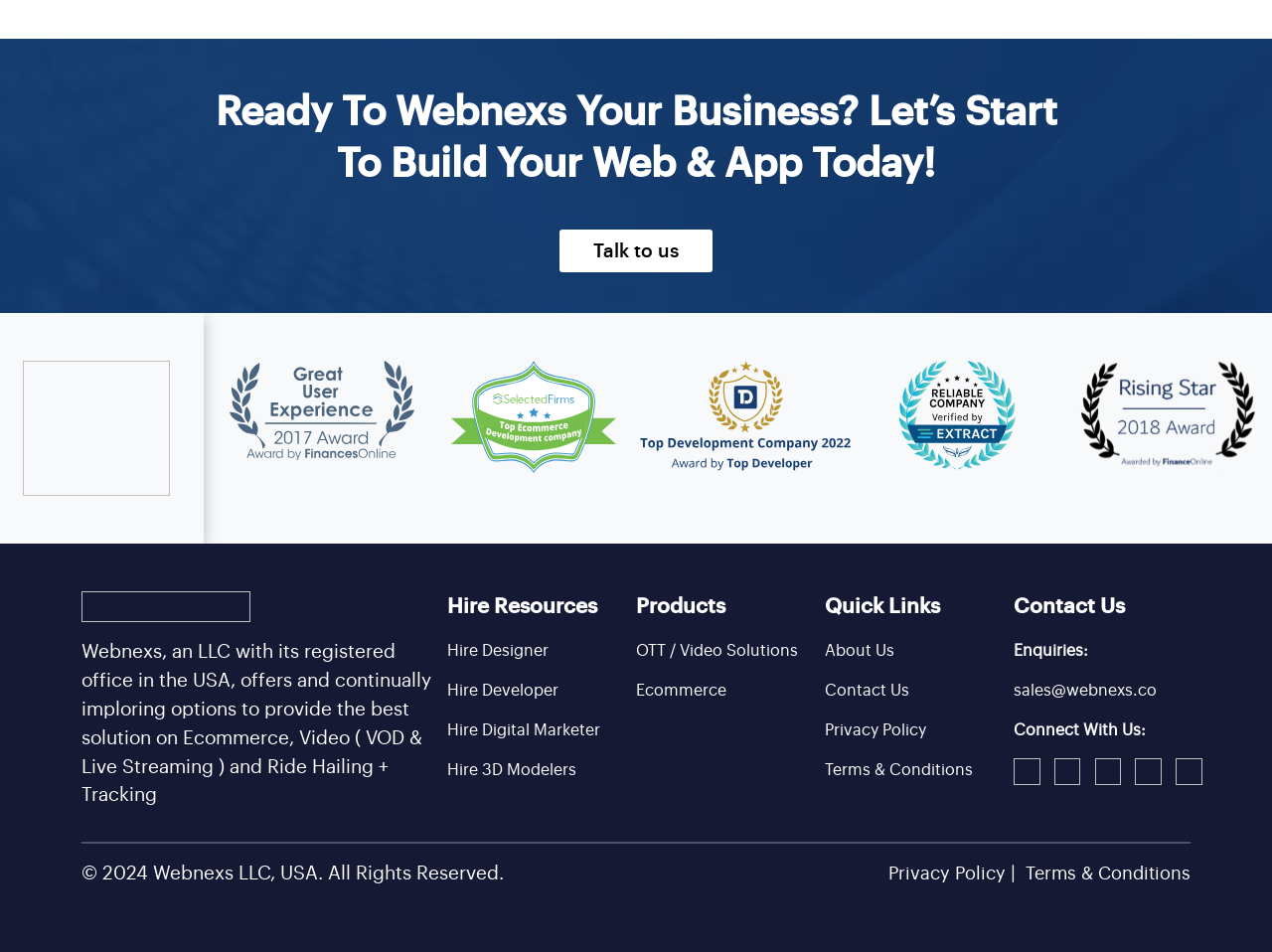Determine the bounding box coordinates for the UI element described. Format the coordinates as (top-left x, top-left y, bottom-right x, bottom-right y) and ensure all values are between 0 and 1. Element description: sales@webnexs.co

[0.797, 0.717, 0.909, 0.733]